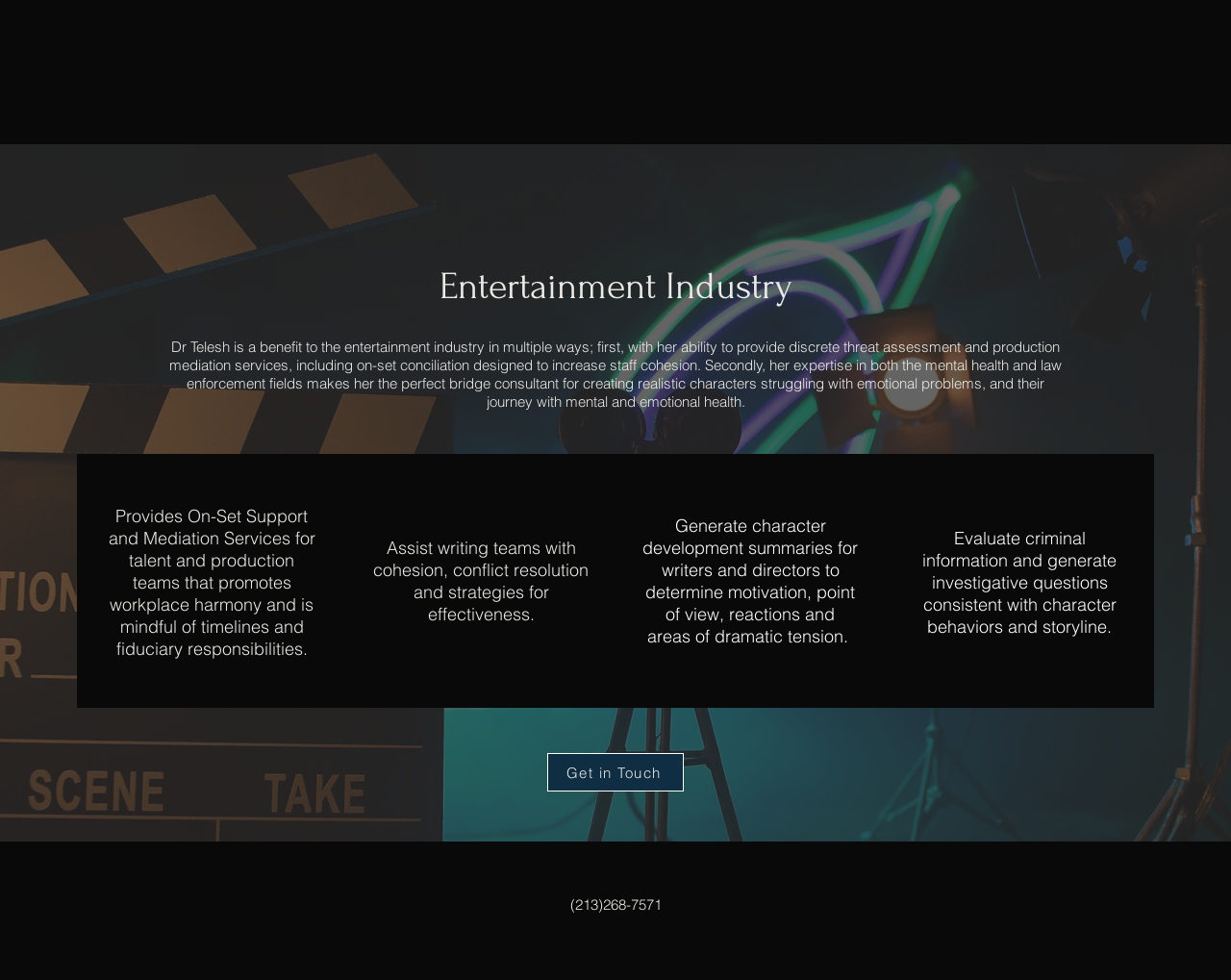Provide a one-word or short-phrase response to the question:
What is Dr. Telesh's expertise?

Mental health and law enforcement